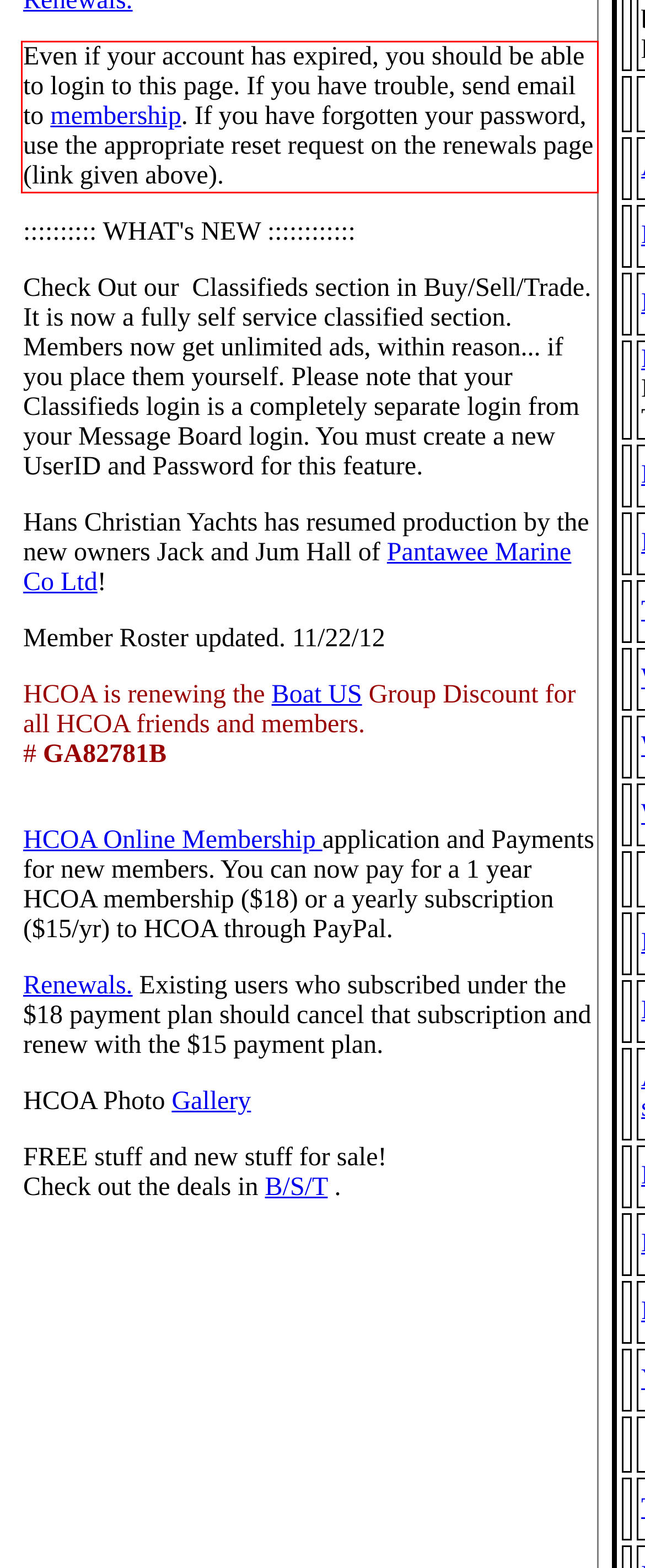Please examine the webpage screenshot and extract the text within the red bounding box using OCR.

Even if your account has expired, you should be able to login to this page. If you have trouble, send email to membership. If you have forgotten your password, use the appropriate reset request on the renewals page (link given above).